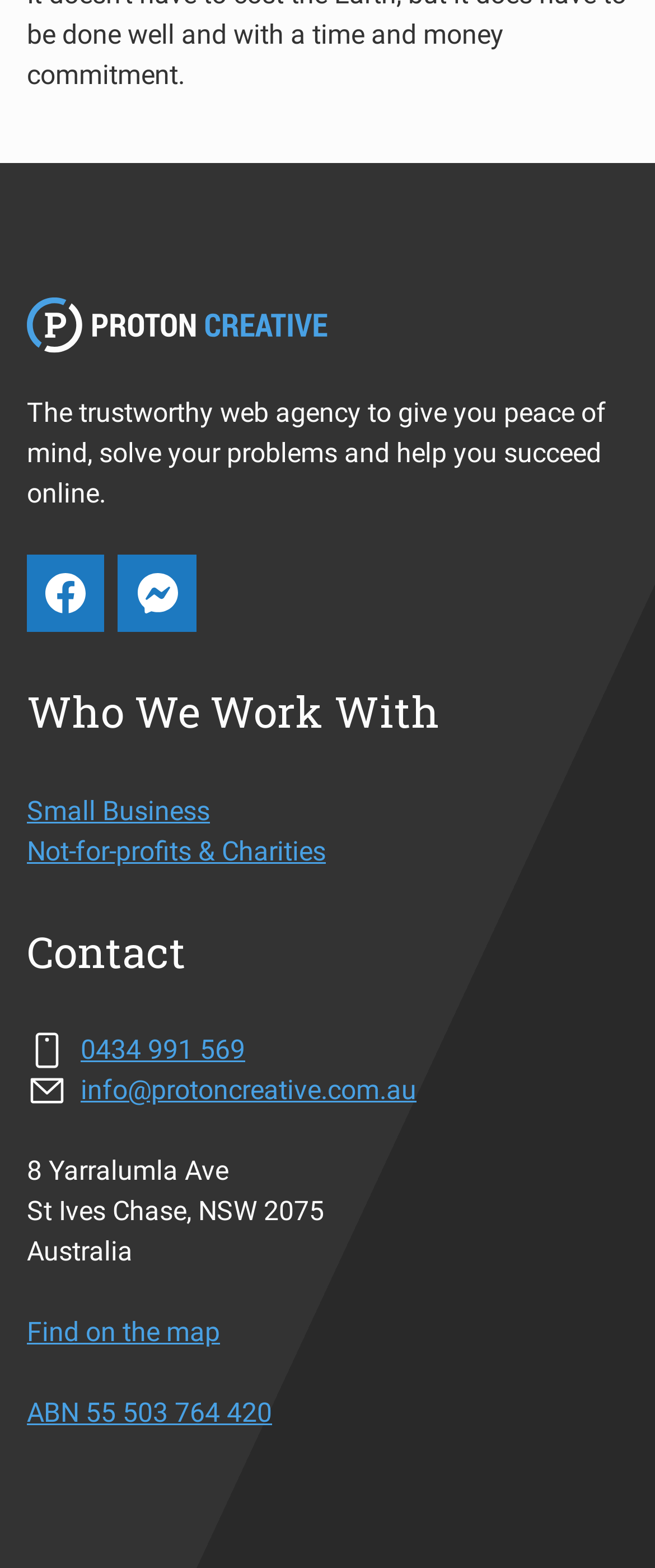Determine the bounding box coordinates for the clickable element to execute this instruction: "Contact us via phone". Provide the coordinates as four float numbers between 0 and 1, i.e., [left, top, right, bottom].

[0.123, 0.66, 0.374, 0.68]